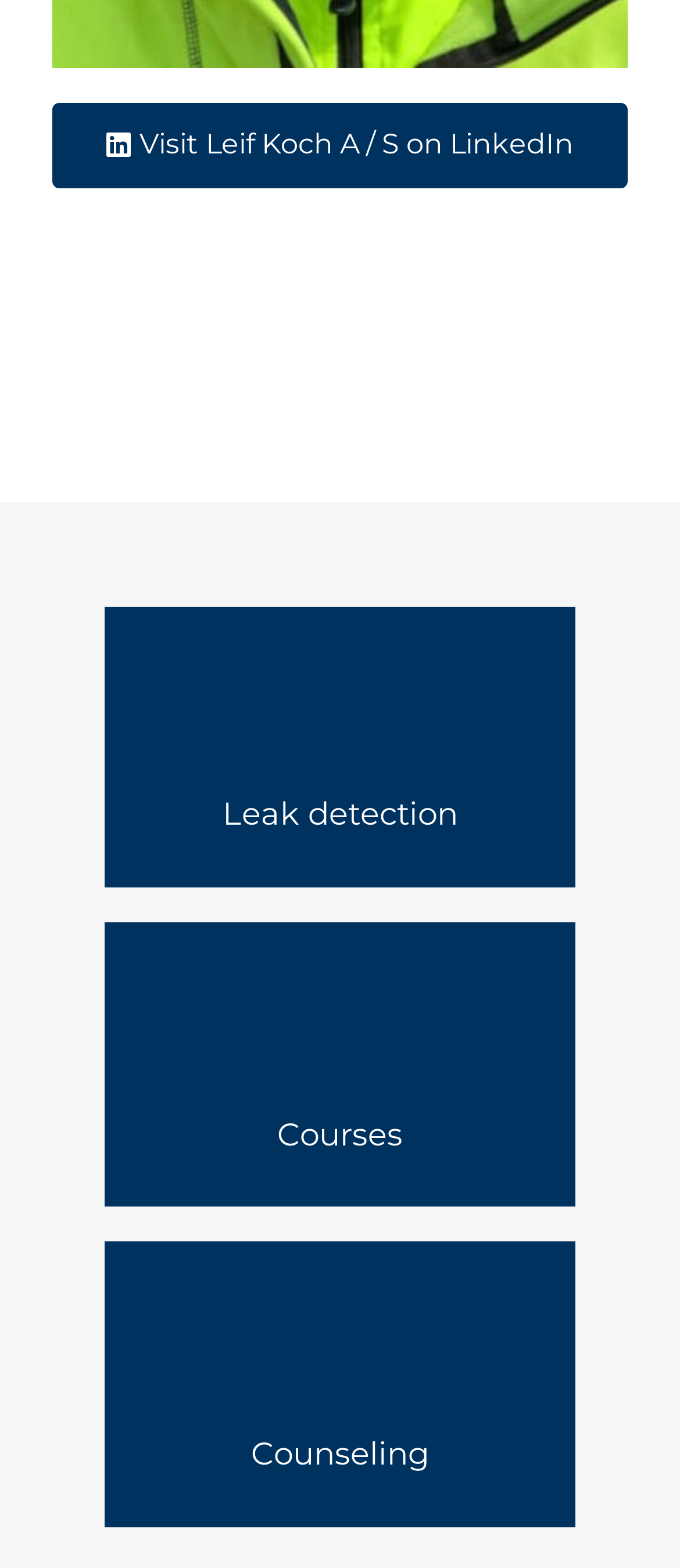What is the purpose of the 'Counseling' link?
Carefully analyze the image and provide a thorough answer to the question.

The purpose of the 'Counseling' link can be inferred from its context and the heading above it, which says 'Counseling'. It is likely that clicking on this link will provide access to counseling services offered by the company.